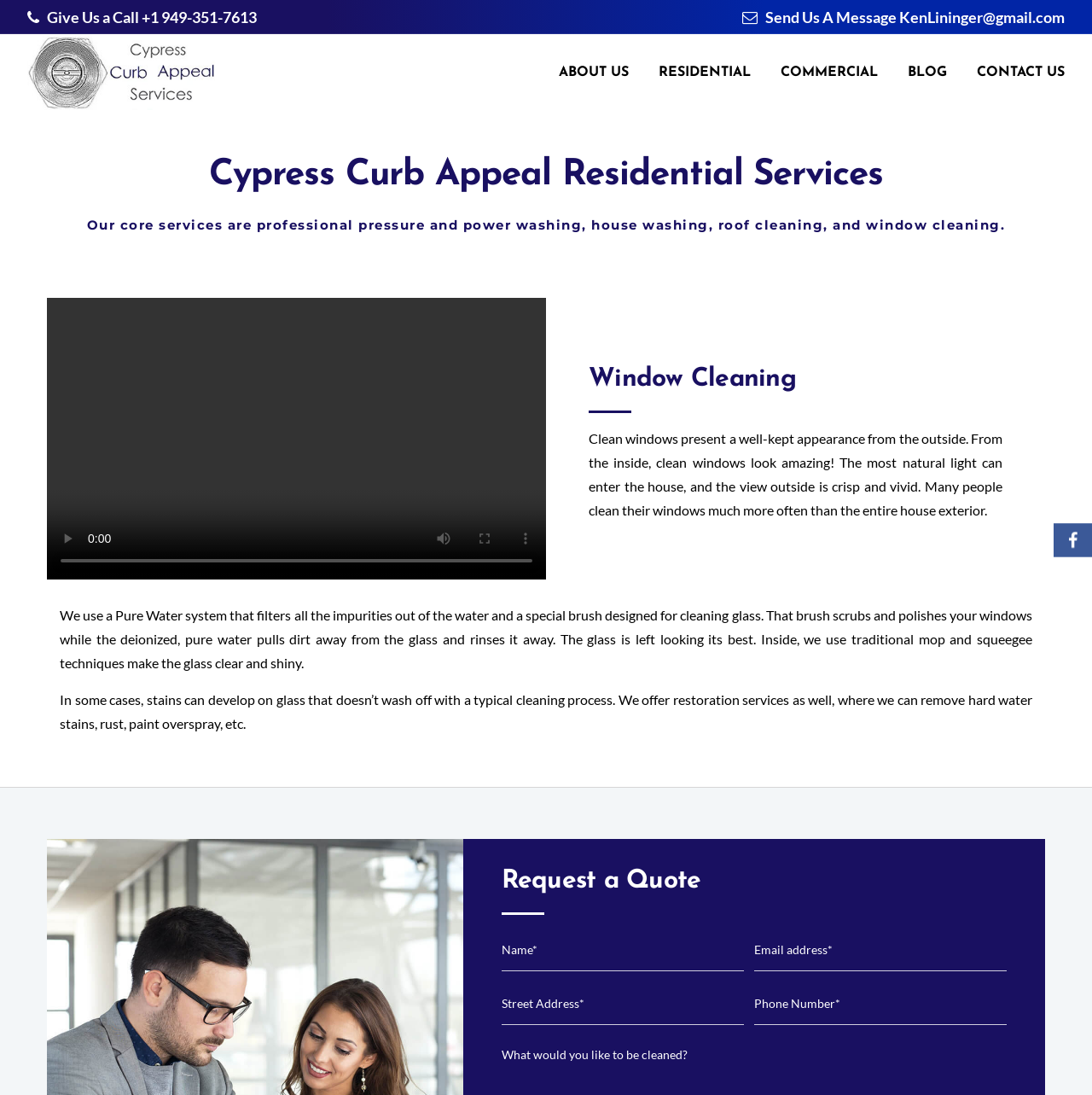What is the main service provided by Cypress Curb Appeal Services?
Look at the webpage screenshot and answer the question with a detailed explanation.

I determined the main service by looking at the heading elements and found that 'Window Cleaning' is a prominent heading on the page, and the page also talks about the process of window cleaning in detail.